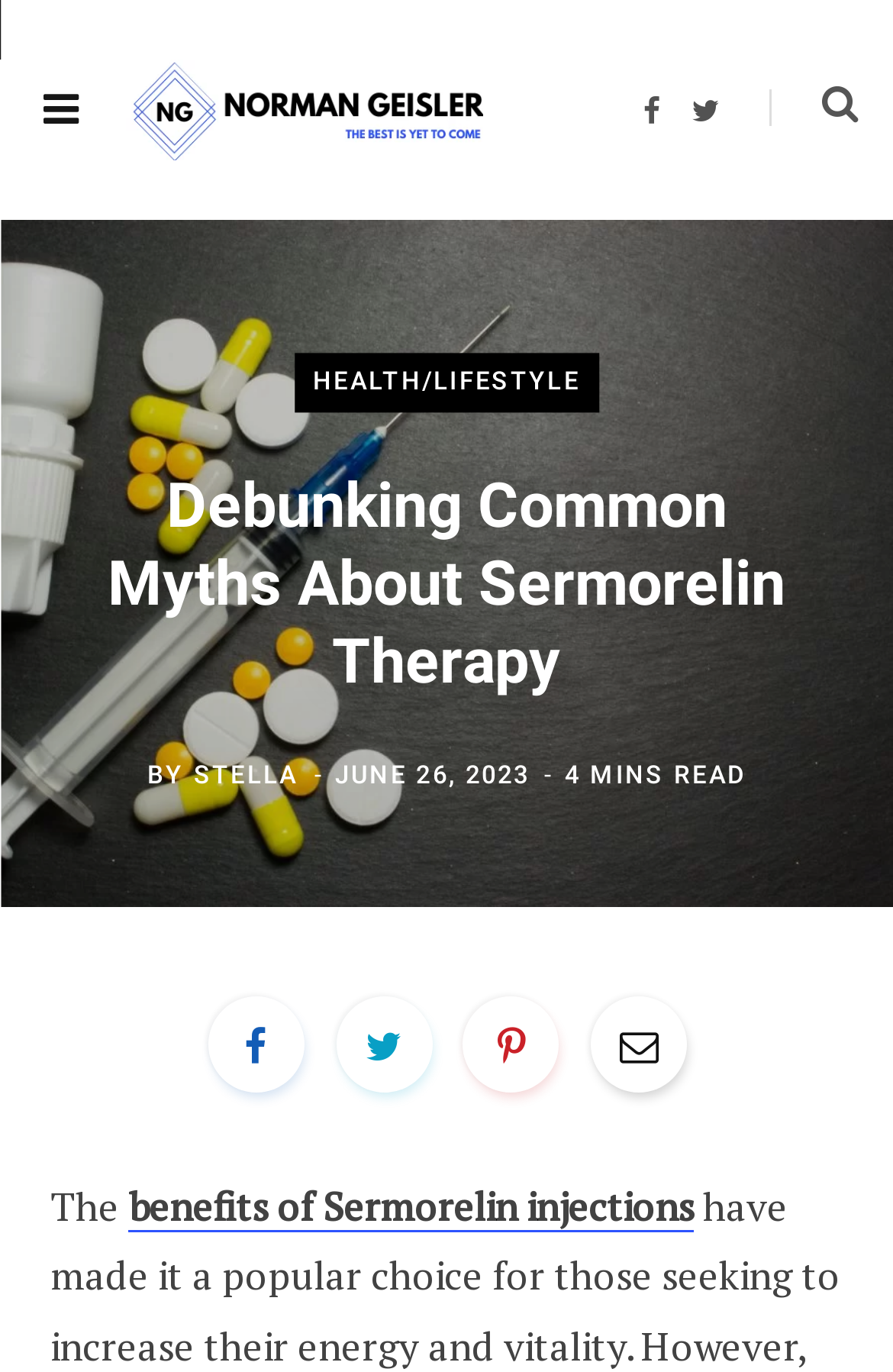Provide the text content of the webpage's main heading.

Debunking Common Myths About Sermorelin Therapy